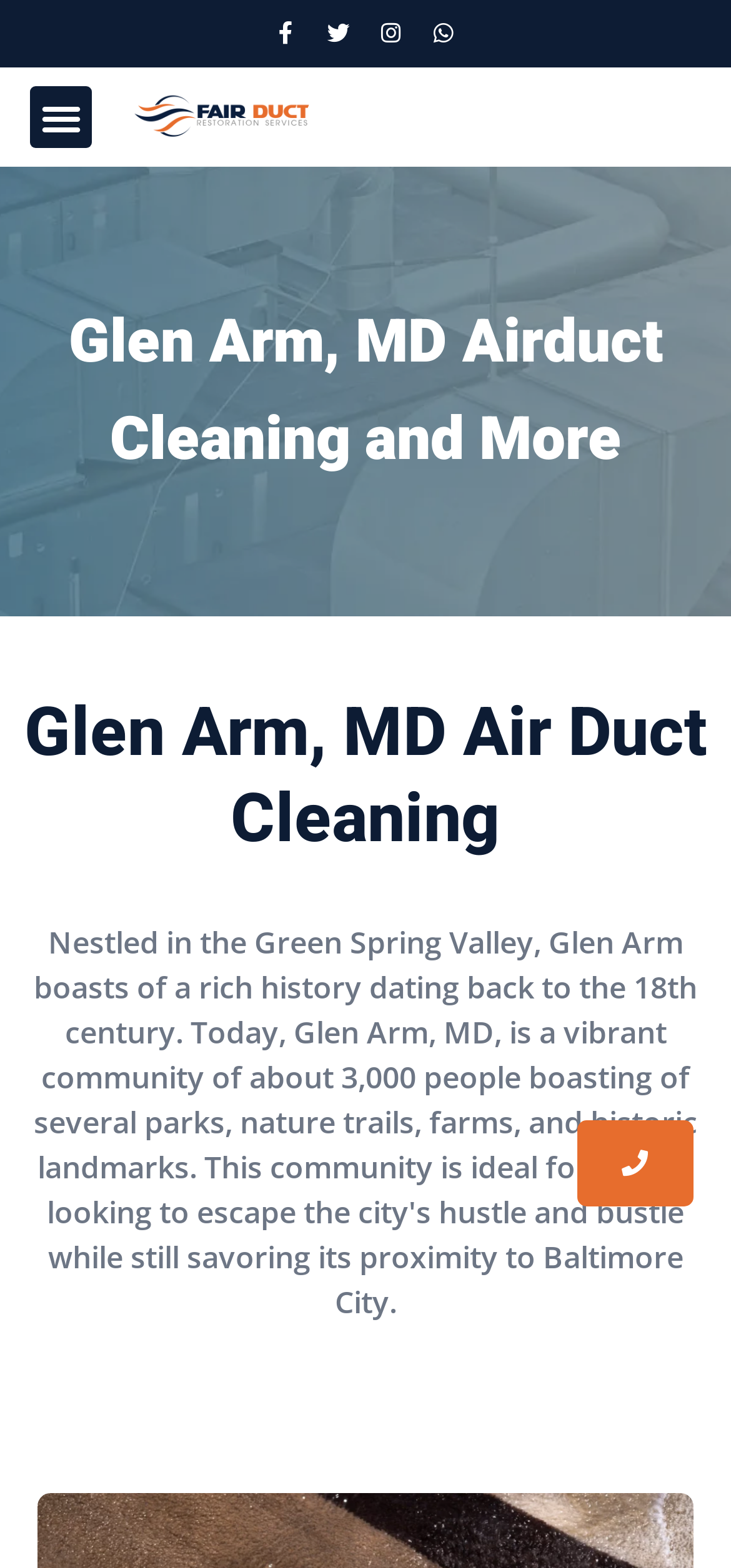Provide a brief response to the question below using one word or phrase:
Is the menu toggle button expanded?

No